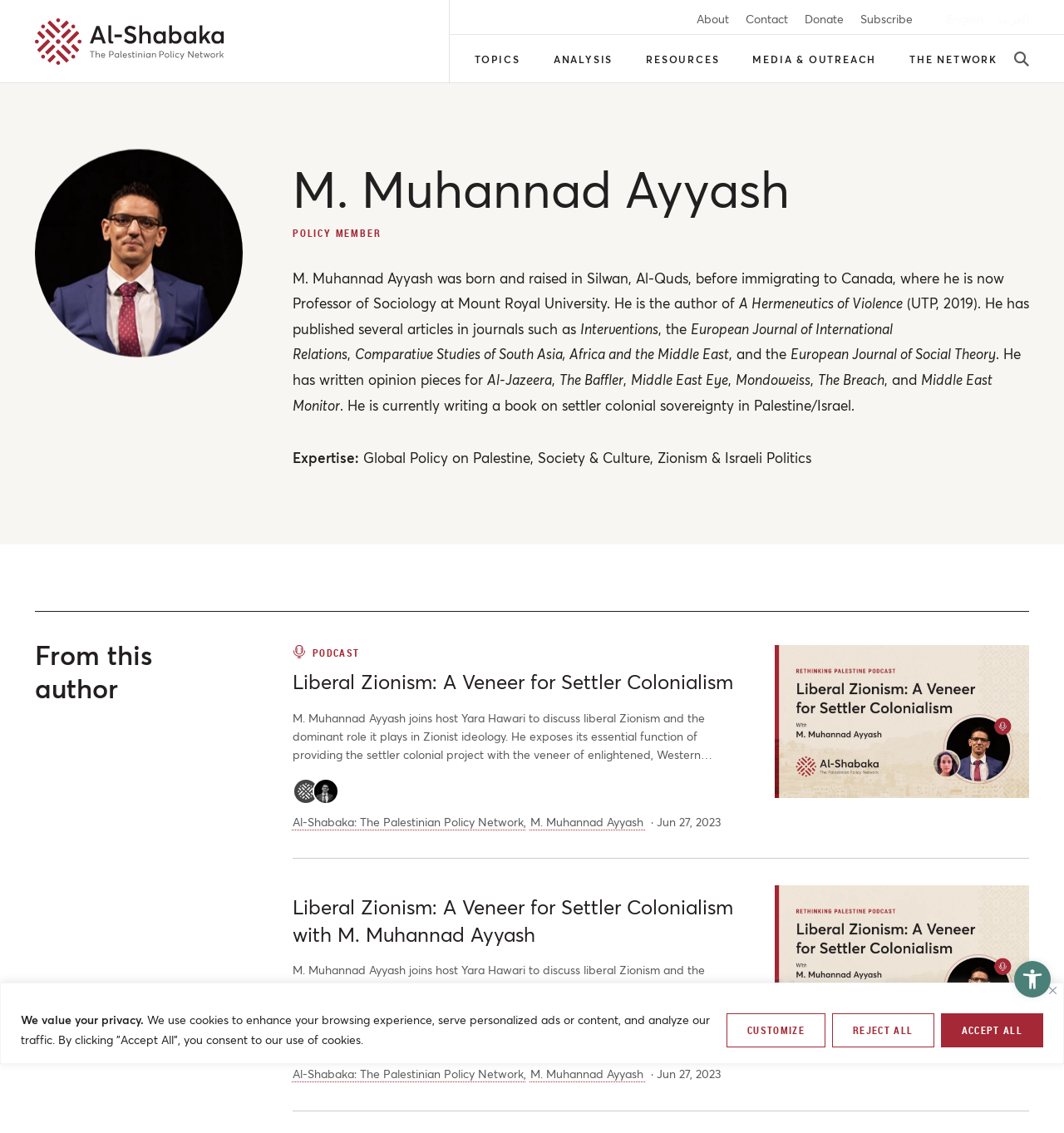Locate the bounding box coordinates of the area where you should click to accomplish the instruction: "Check the post on July 2013".

None